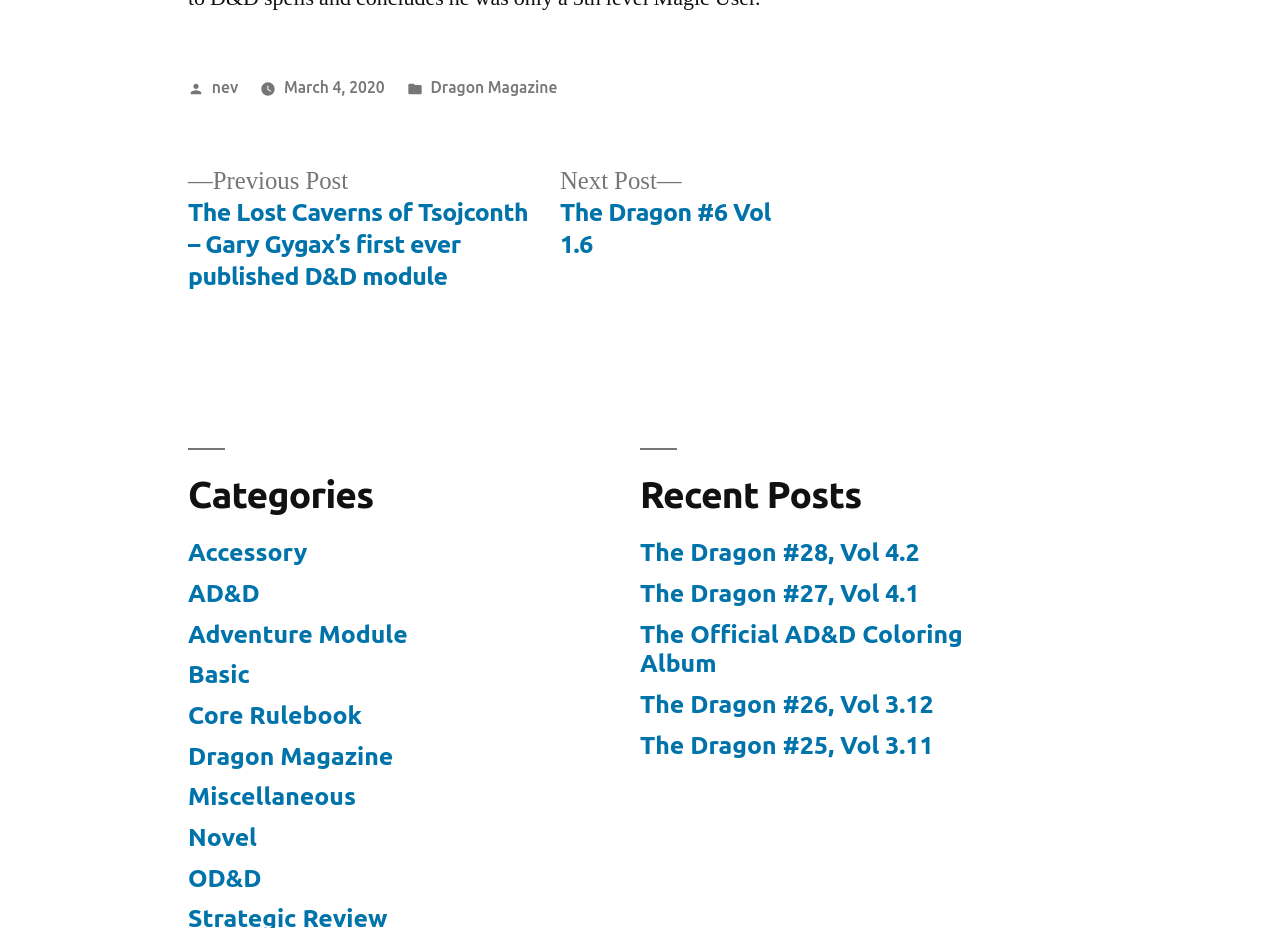How many recent posts are listed on the webpage?
Based on the image, provide your answer in one word or phrase.

5